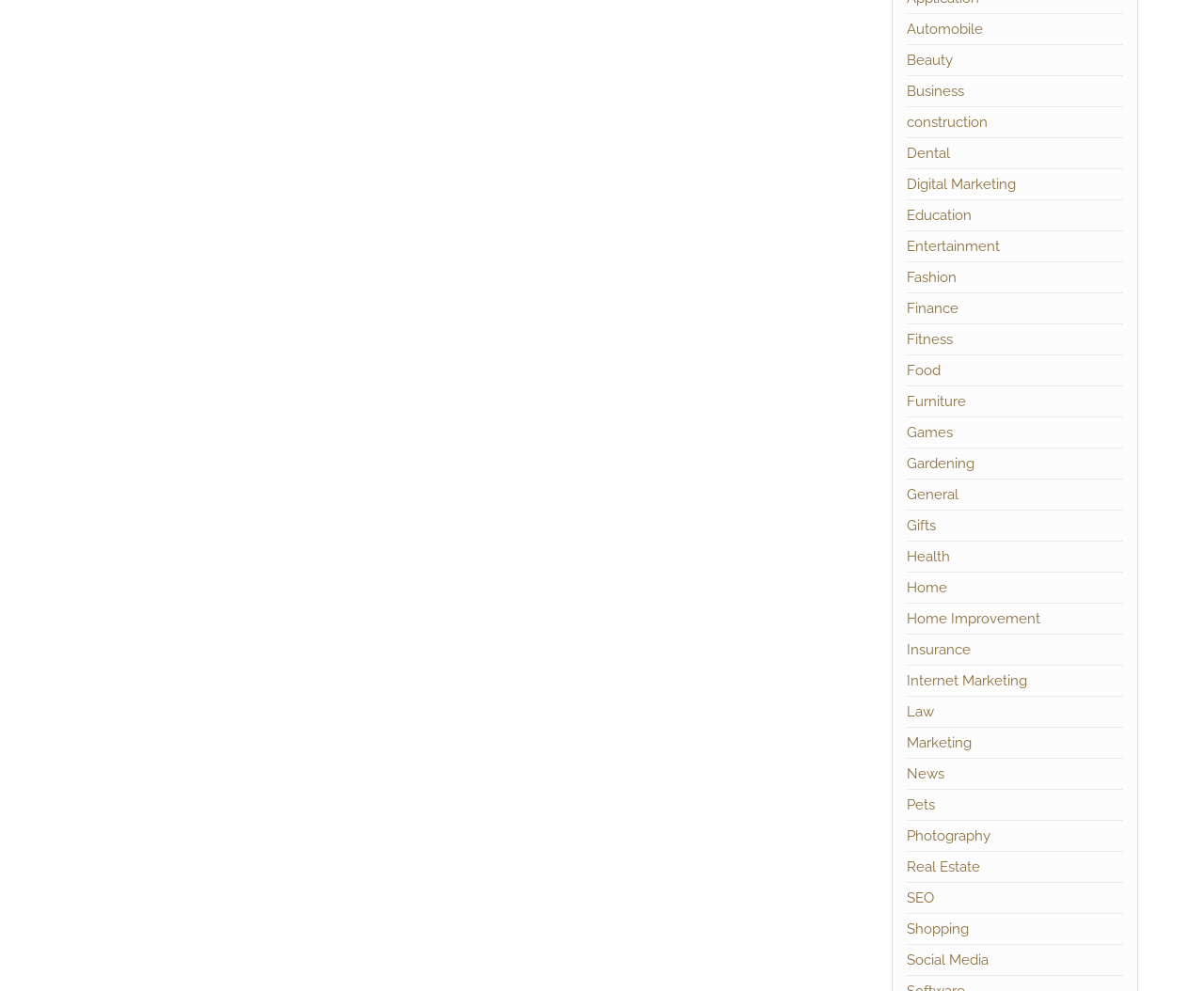Give a short answer to this question using one word or a phrase:
Is there a category for Fashion on this webpage?

Yes